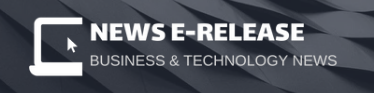Please give a one-word or short phrase response to the following question: 
What does the laptop icon signify?

Digital media